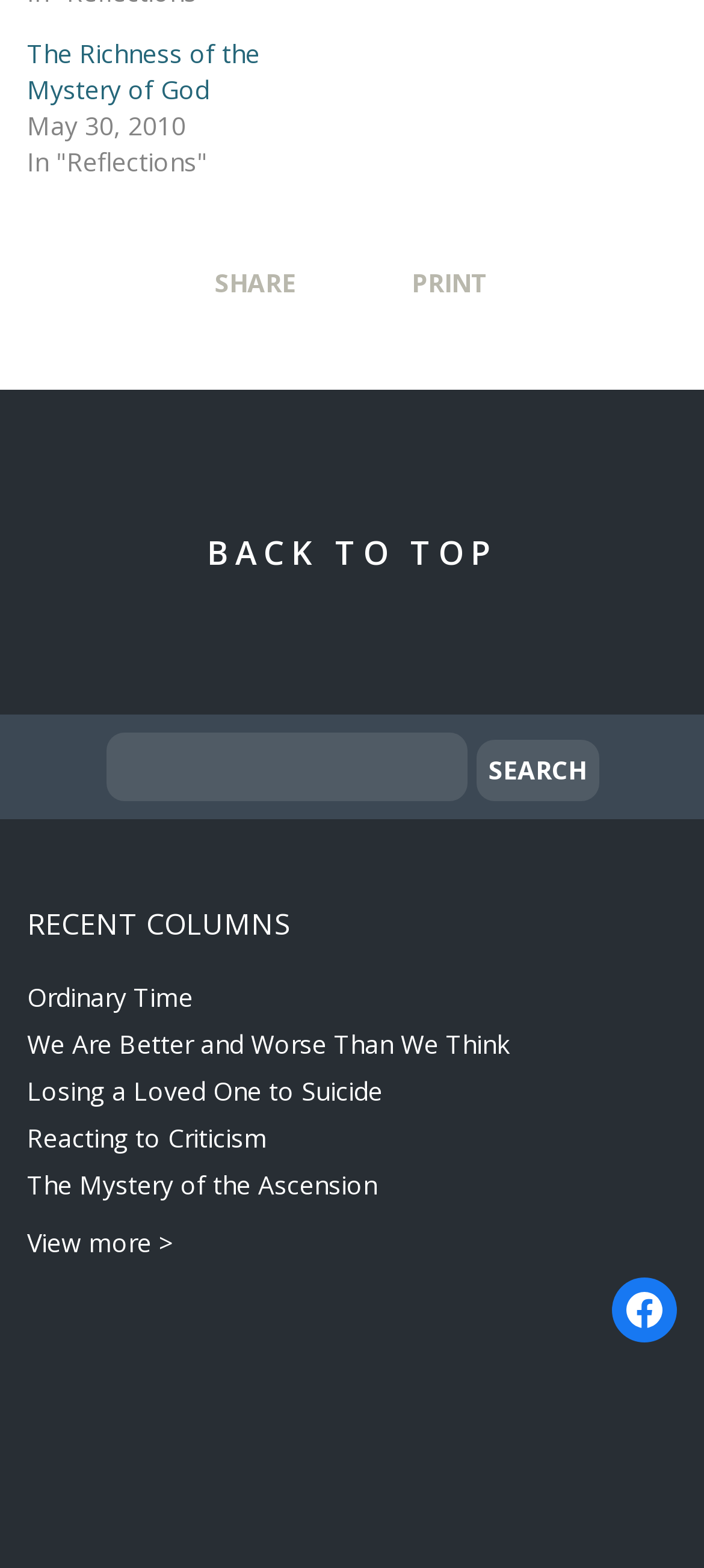Please identify the bounding box coordinates of the element I should click to complete this instruction: 'Check out the Ron Rolheiser, OMI Facebook Page'. The coordinates should be given as four float numbers between 0 and 1, like this: [left, top, right, bottom].

[0.869, 0.814, 0.962, 0.856]